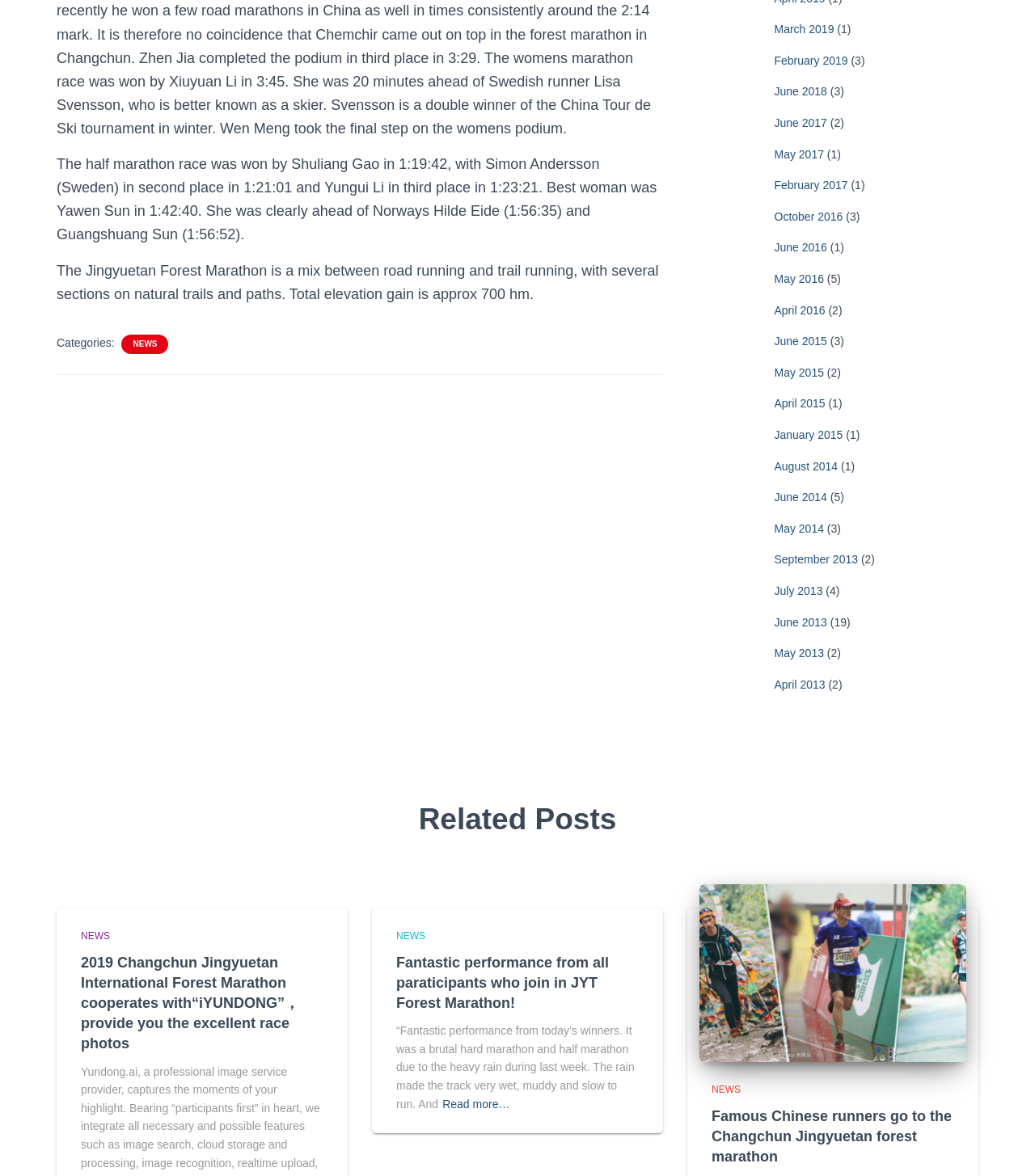What is the winner of the half marathon race?
Kindly give a detailed and elaborate answer to the question.

According to the text, 'The half marathon race was won by Shuliang Gao in 1:19:42...' which indicates that Shuliang Gao is the winner of the half marathon race.